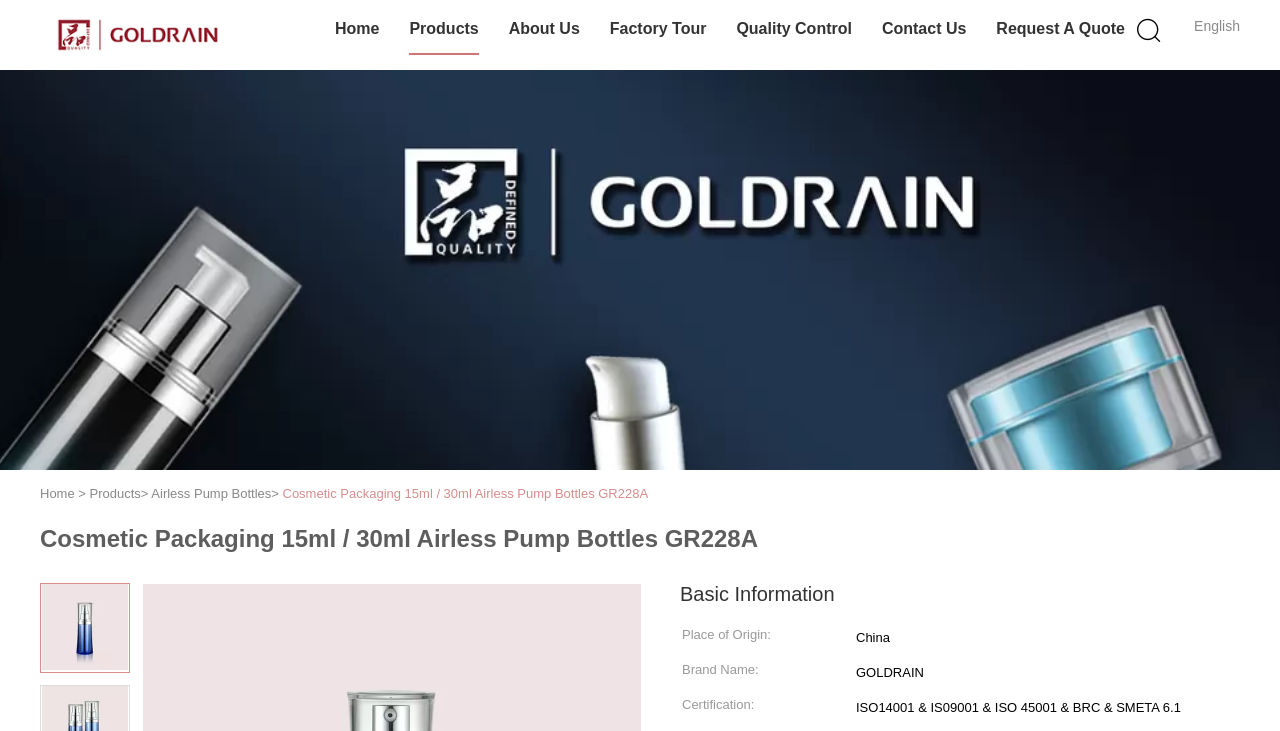Please identify the bounding box coordinates of the area that needs to be clicked to fulfill the following instruction: "View the product details of Airless Pump Bottles."

[0.118, 0.665, 0.212, 0.685]